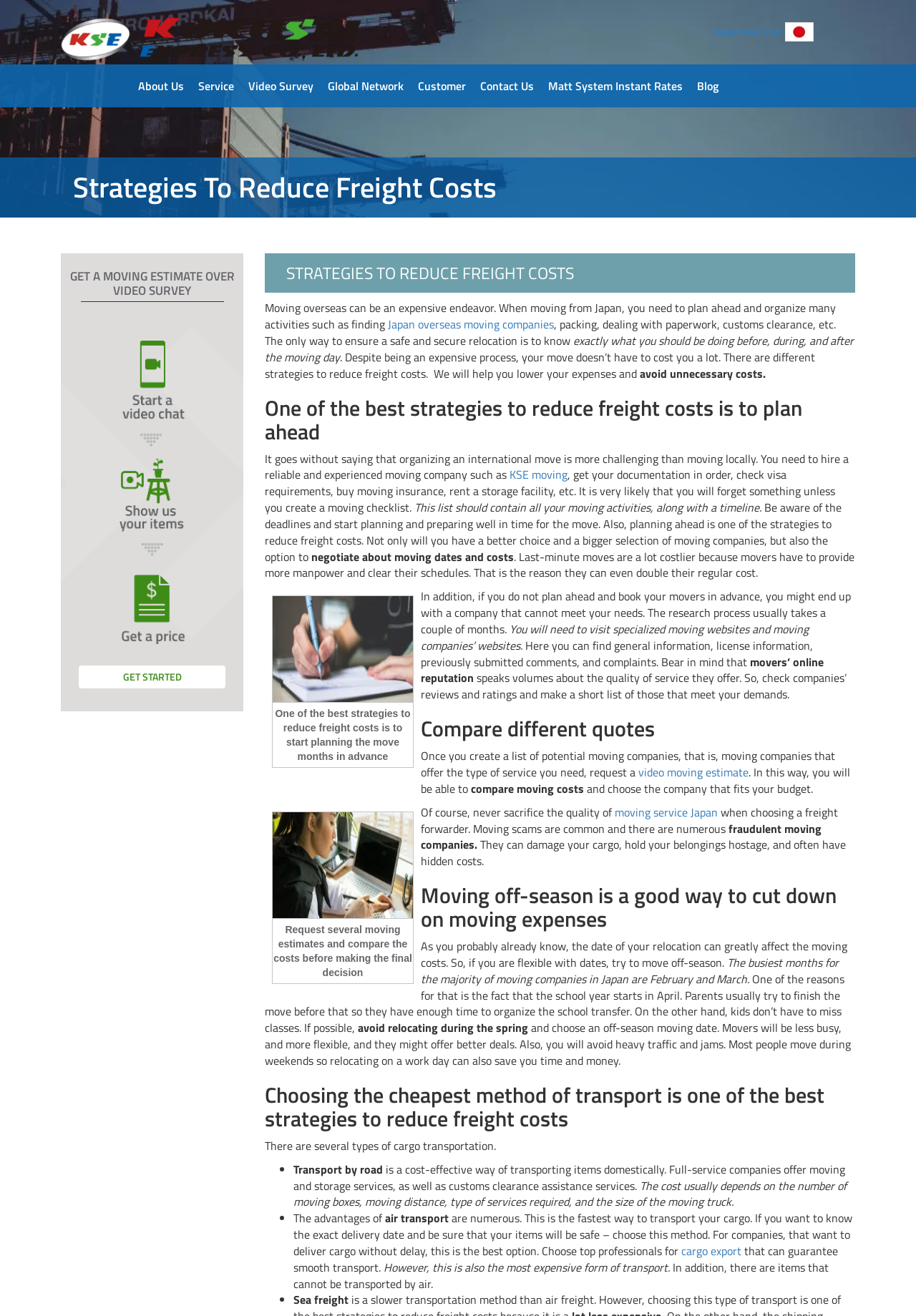Please provide a comprehensive answer to the question below using the information from the image: What is the advantage of moving off-season?

The webpage suggests that moving off-season can help reduce moving expenses, as movers are less busy and more flexible, and may offer better deals, and it can also help avoid heavy traffic and jams.